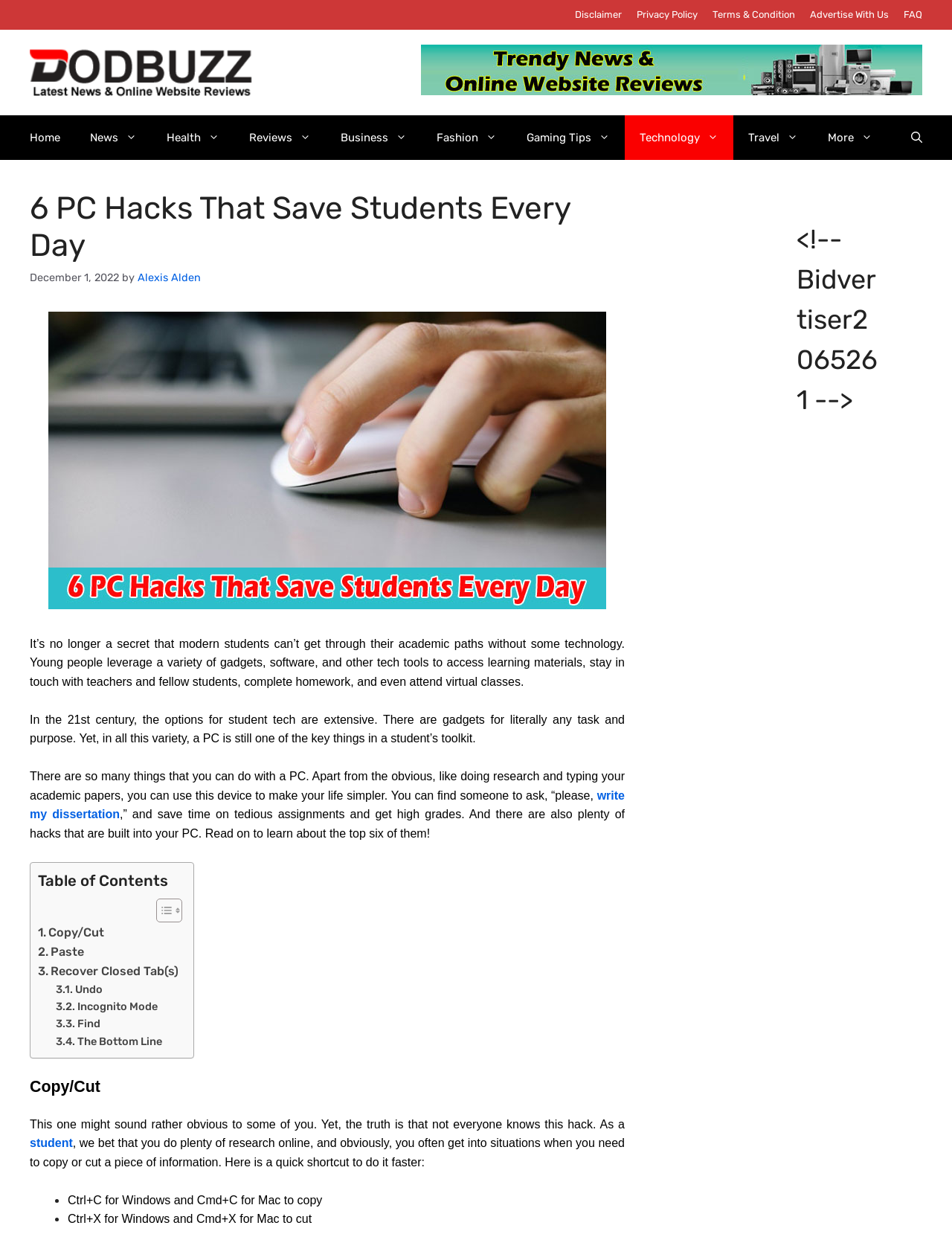Pinpoint the bounding box coordinates of the clickable area needed to execute the instruction: "Read the article by Alexis Alden". The coordinates should be specified as four float numbers between 0 and 1, i.e., [left, top, right, bottom].

[0.145, 0.219, 0.211, 0.23]